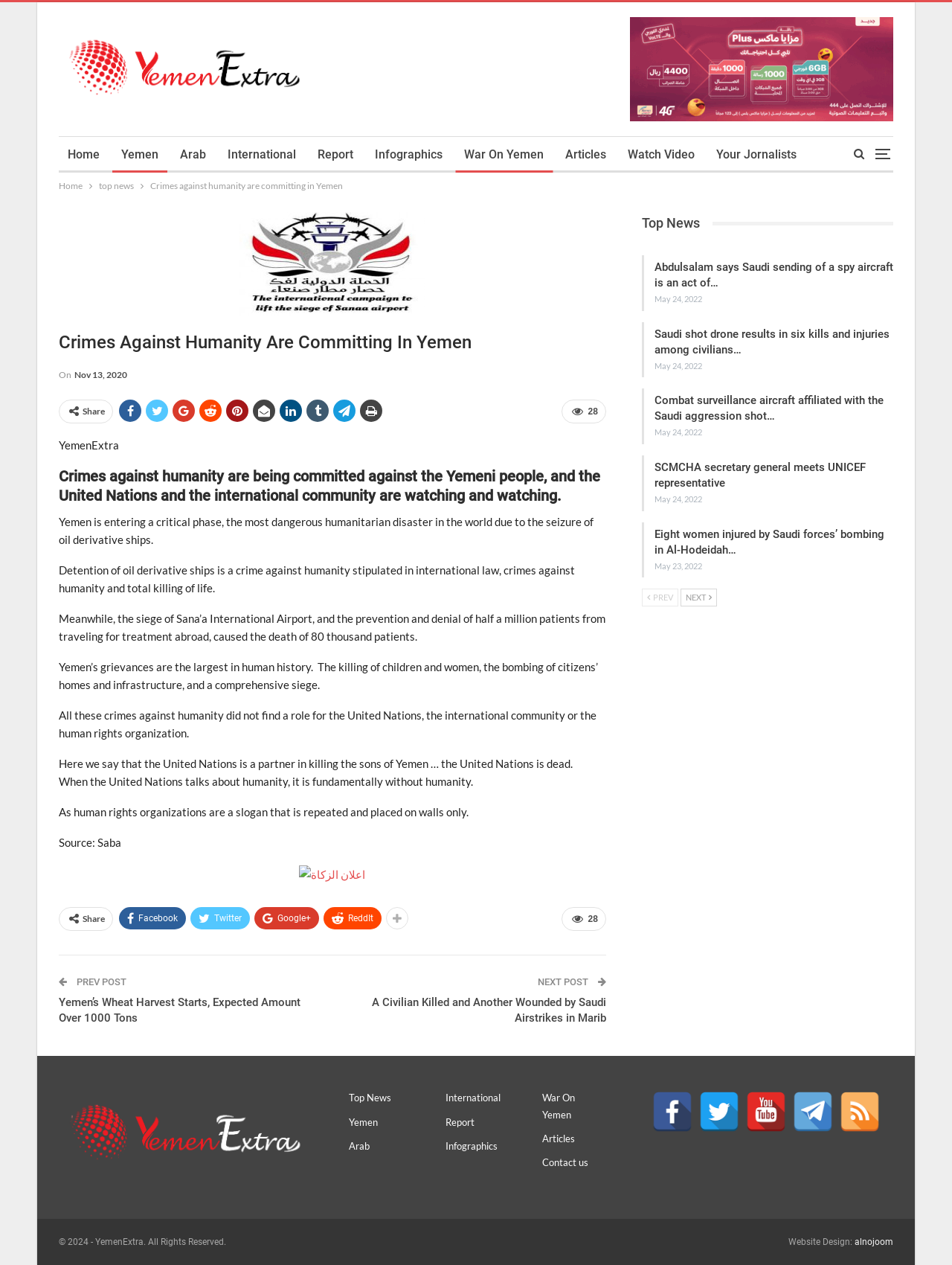Return the bounding box coordinates of the UI element that corresponds to this description: "Publications". The coordinates must be given as four float numbers in the range of 0 and 1, [left, top, right, bottom].

None